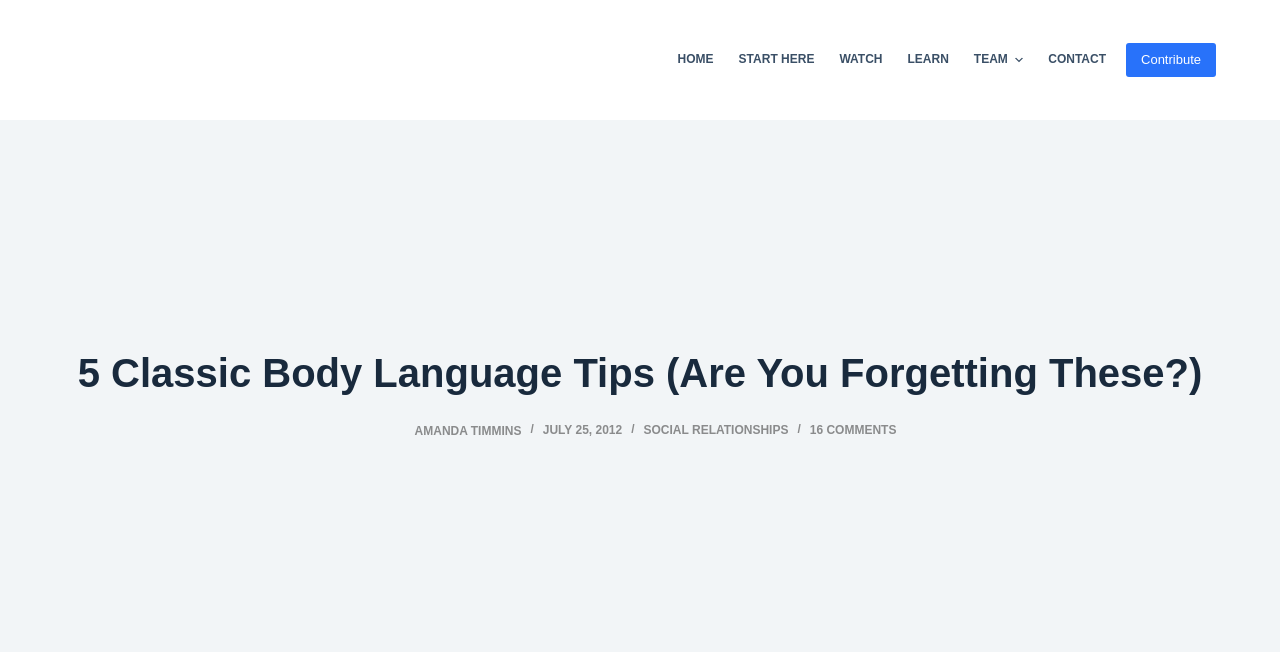How many comments does the article have?
Deliver a detailed and extensive answer to the question.

I found a link element with the text '16 COMMENTS' which indicates the number of comments on the article.